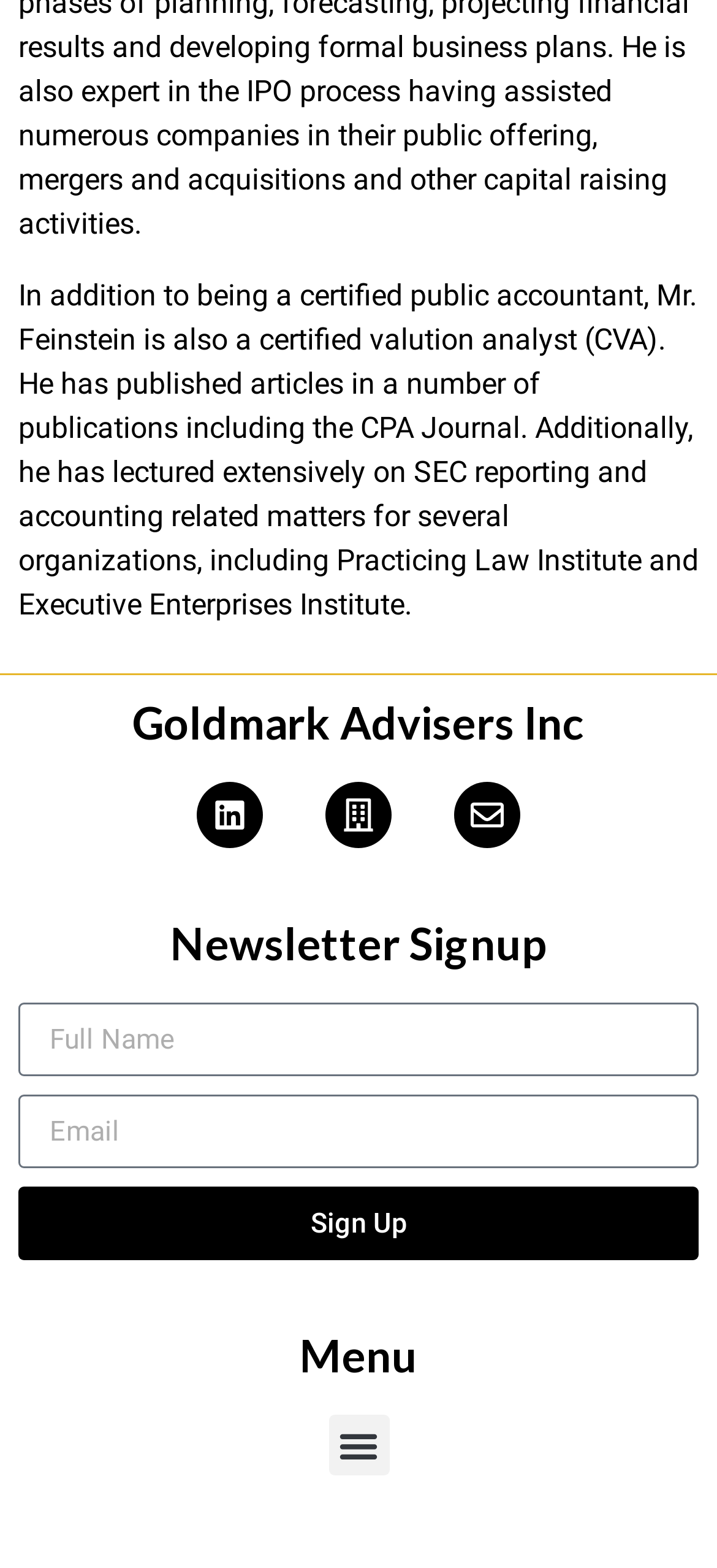Determine the bounding box coordinates of the UI element that matches the following description: "Sign Up". The coordinates should be four float numbers between 0 and 1 in the format [left, top, right, bottom].

[0.026, 0.757, 0.974, 0.804]